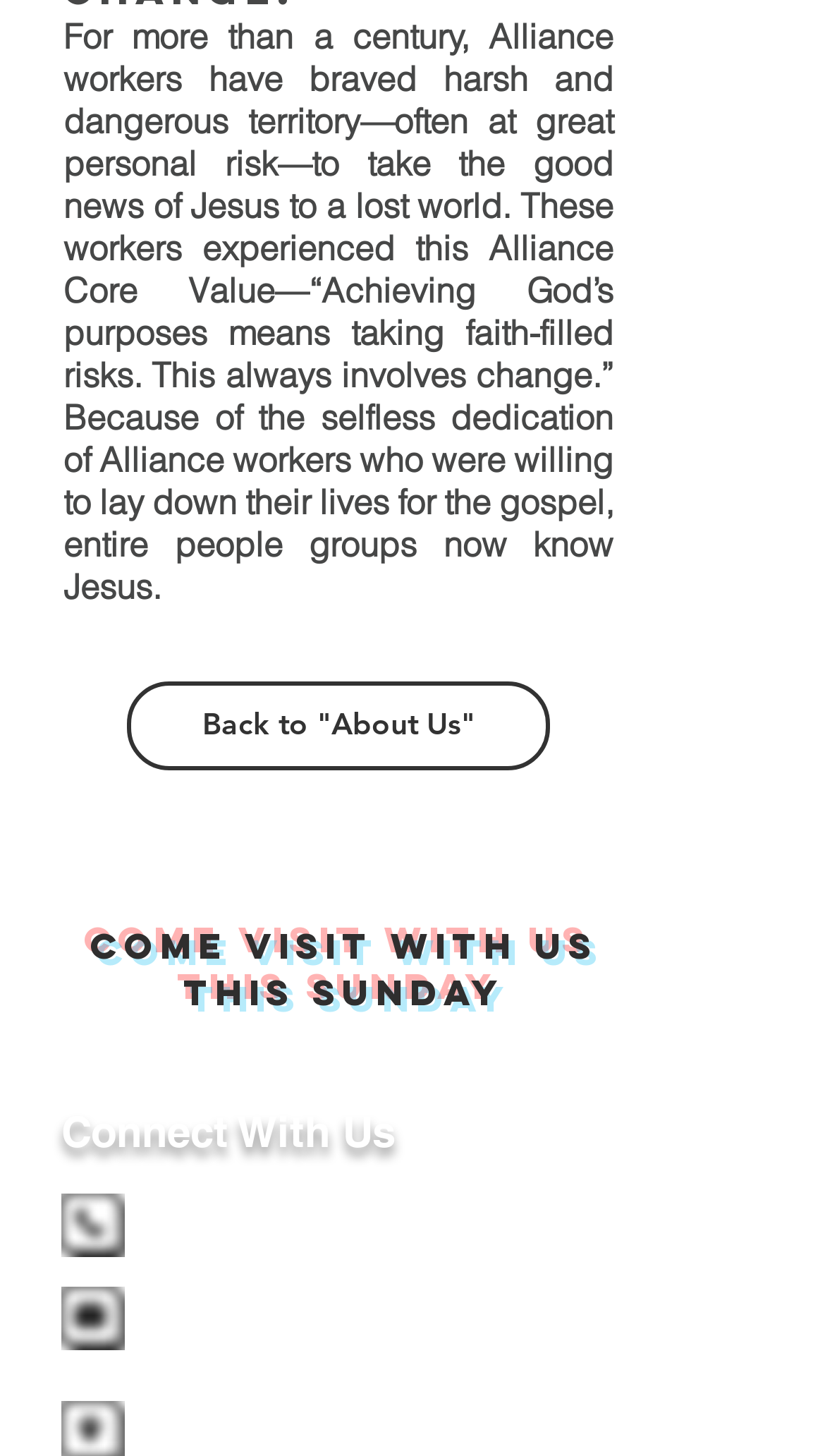Can you look at the image and give a comprehensive answer to the question:
What is the phone number provided on the webpage?

The link element with the text '803-684-5747' is likely a phone number, as it is in a format commonly used for phone numbers.